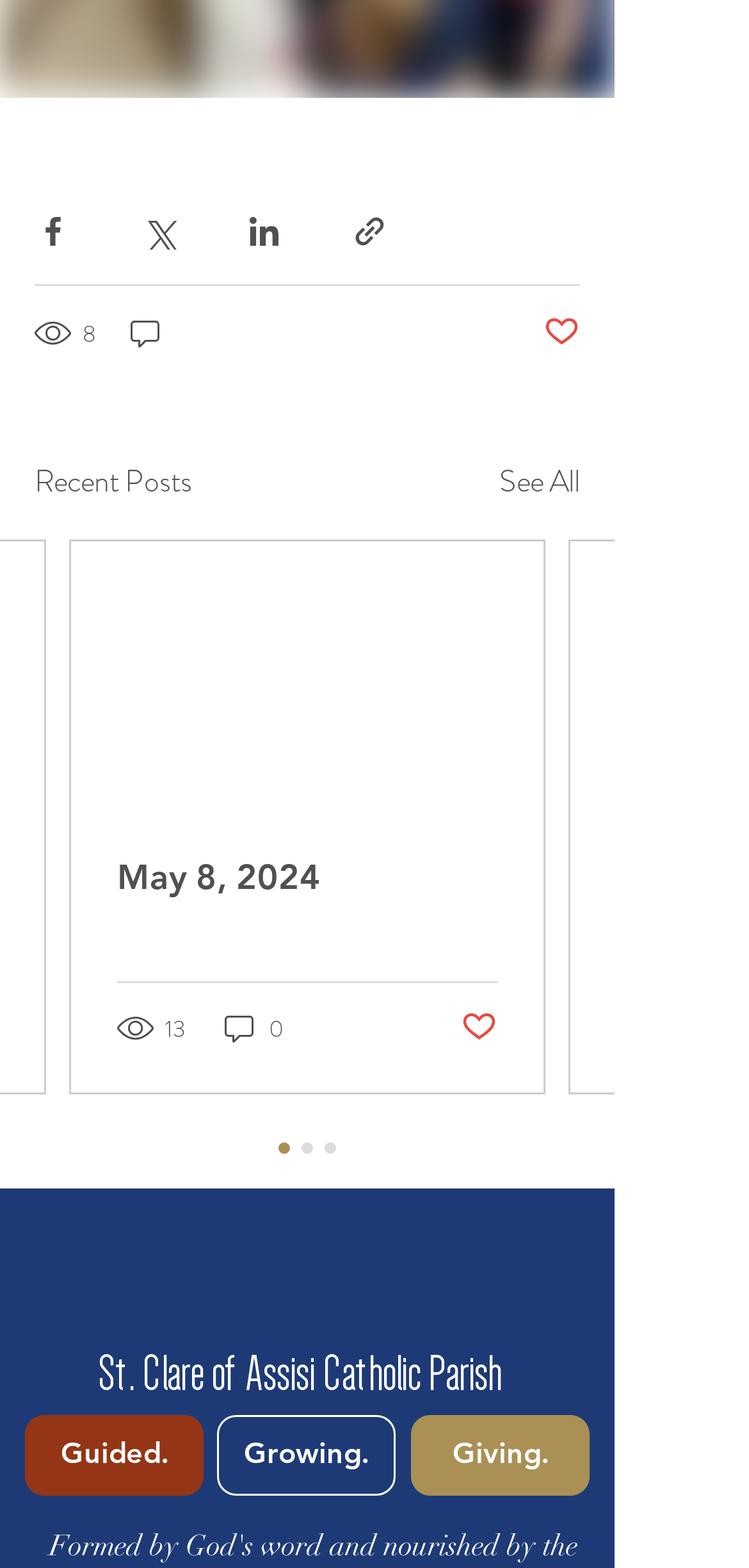How many comments does the first post have?
Please use the image to deliver a detailed and complete answer.

The first post has a label '0 comments' below it, indicating that it has no comments.